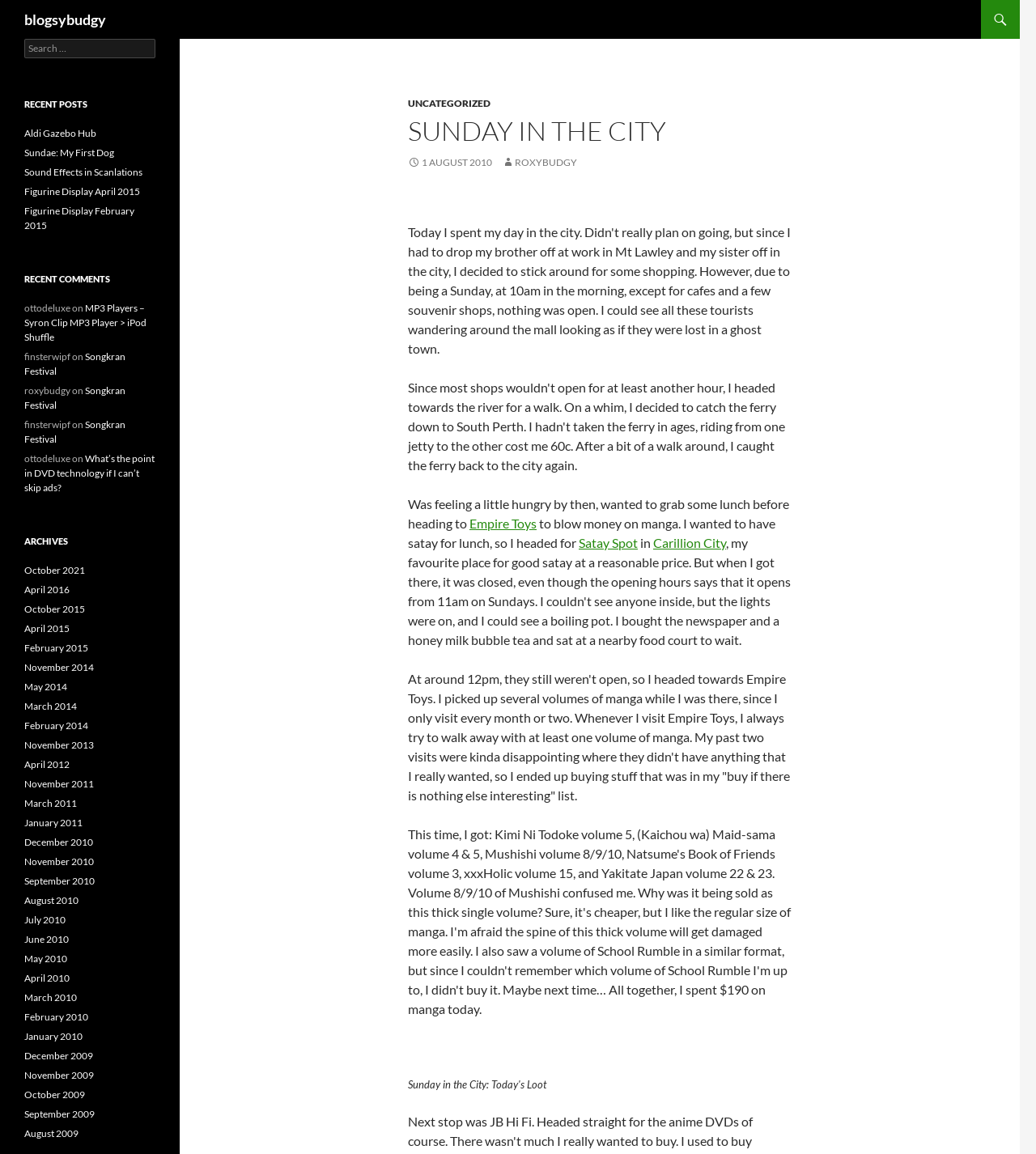With reference to the image, please provide a detailed answer to the following question: How many links are there in the 'Recent Posts' section?

The 'Recent Posts' section contains 5 links, which are 'Aldi Gazebo Hub', 'Sundae: My First Dog', 'Sound Effects in Scanlations', 'Figurine Display April 2015', and 'Figurine Display February 2015'.